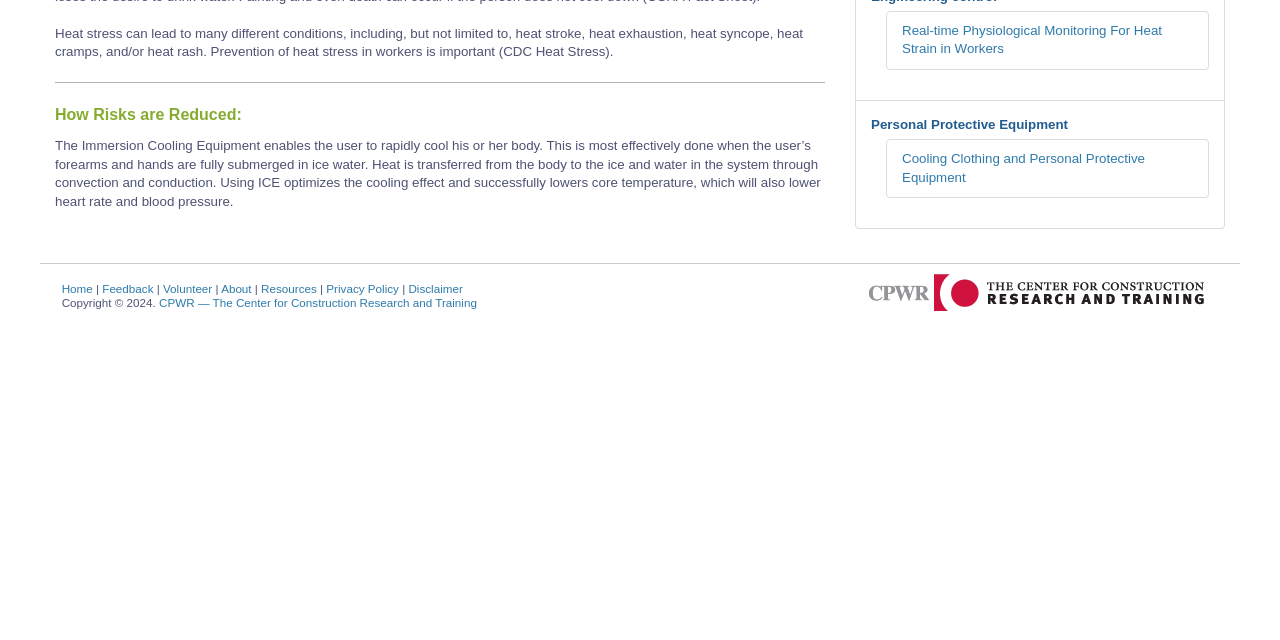Provide the bounding box coordinates, formatted as (top-left x, top-left y, bottom-right x, bottom-right y), with all values being floating point numbers between 0 and 1. Identify the bounding box of the UI element that matches the description: Resources

[0.204, 0.441, 0.248, 0.461]